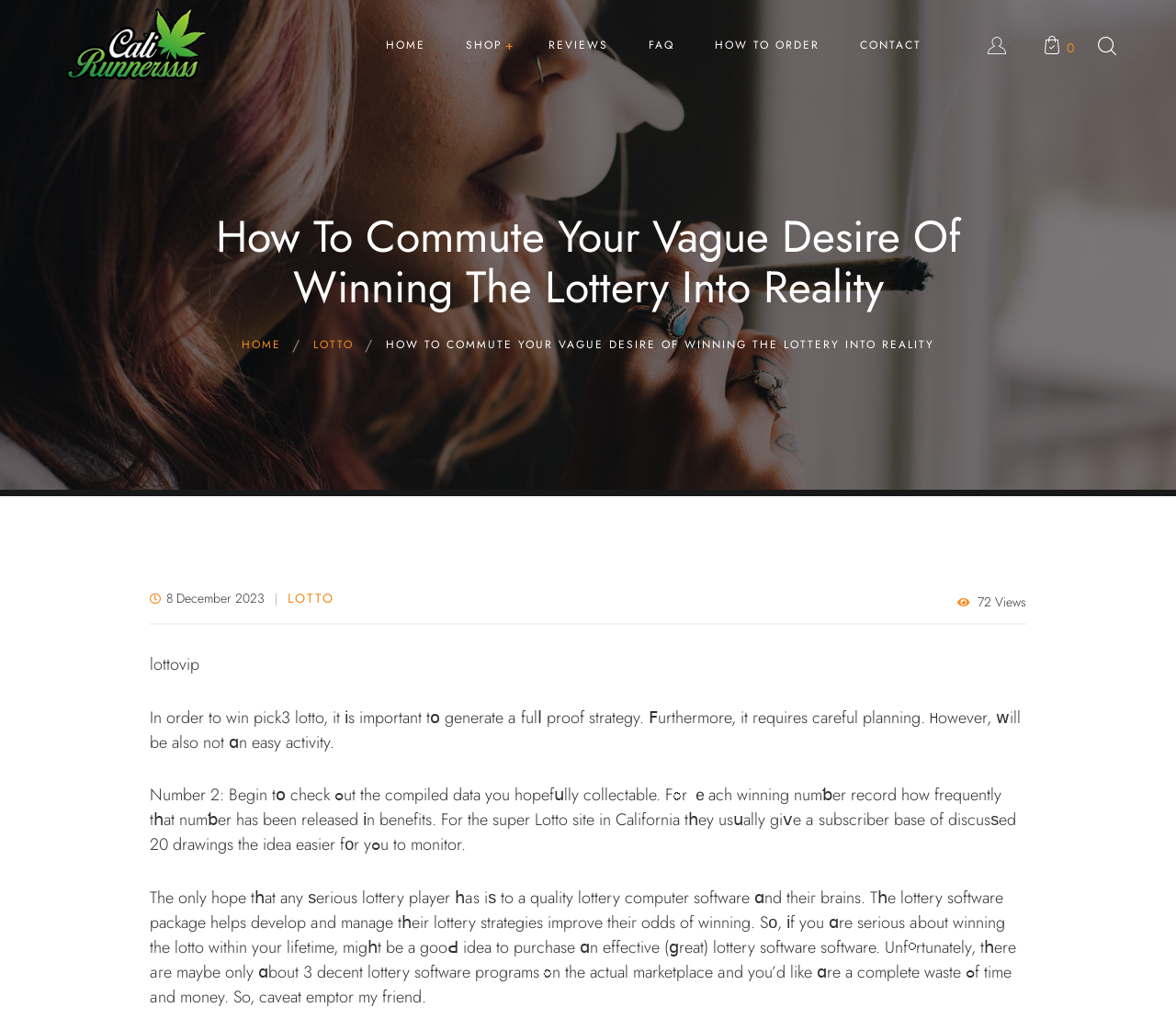What is the author of the article?
Please provide a comprehensive answer based on the visual information in the image.

After reviewing the webpage's content, I did not find any information about the author of the article. The webpage does not provide this information.